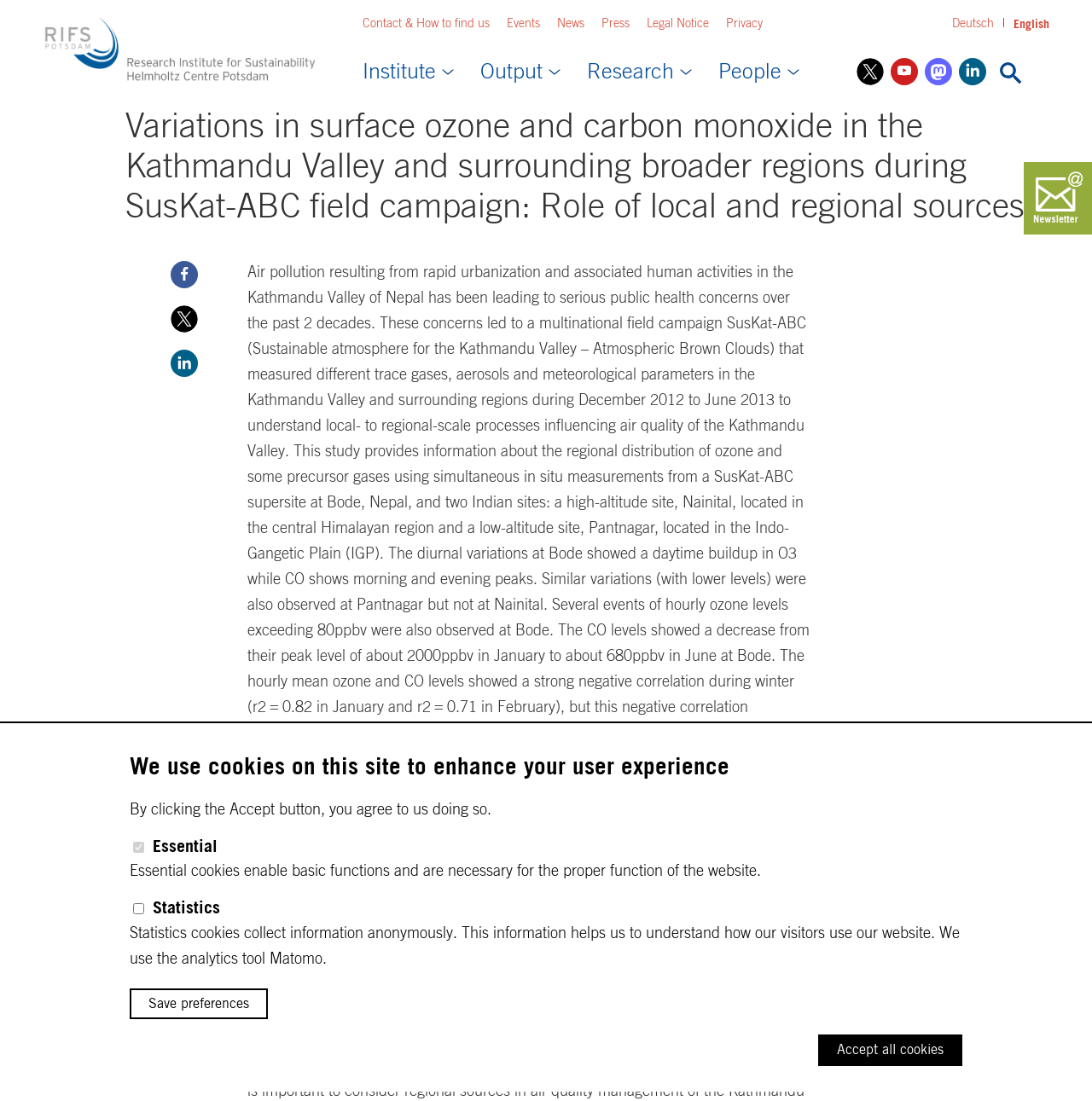Kindly determine the bounding box coordinates for the clickable area to achieve the given instruction: "Read the Newsletter".

[0.938, 0.147, 1.0, 0.213]